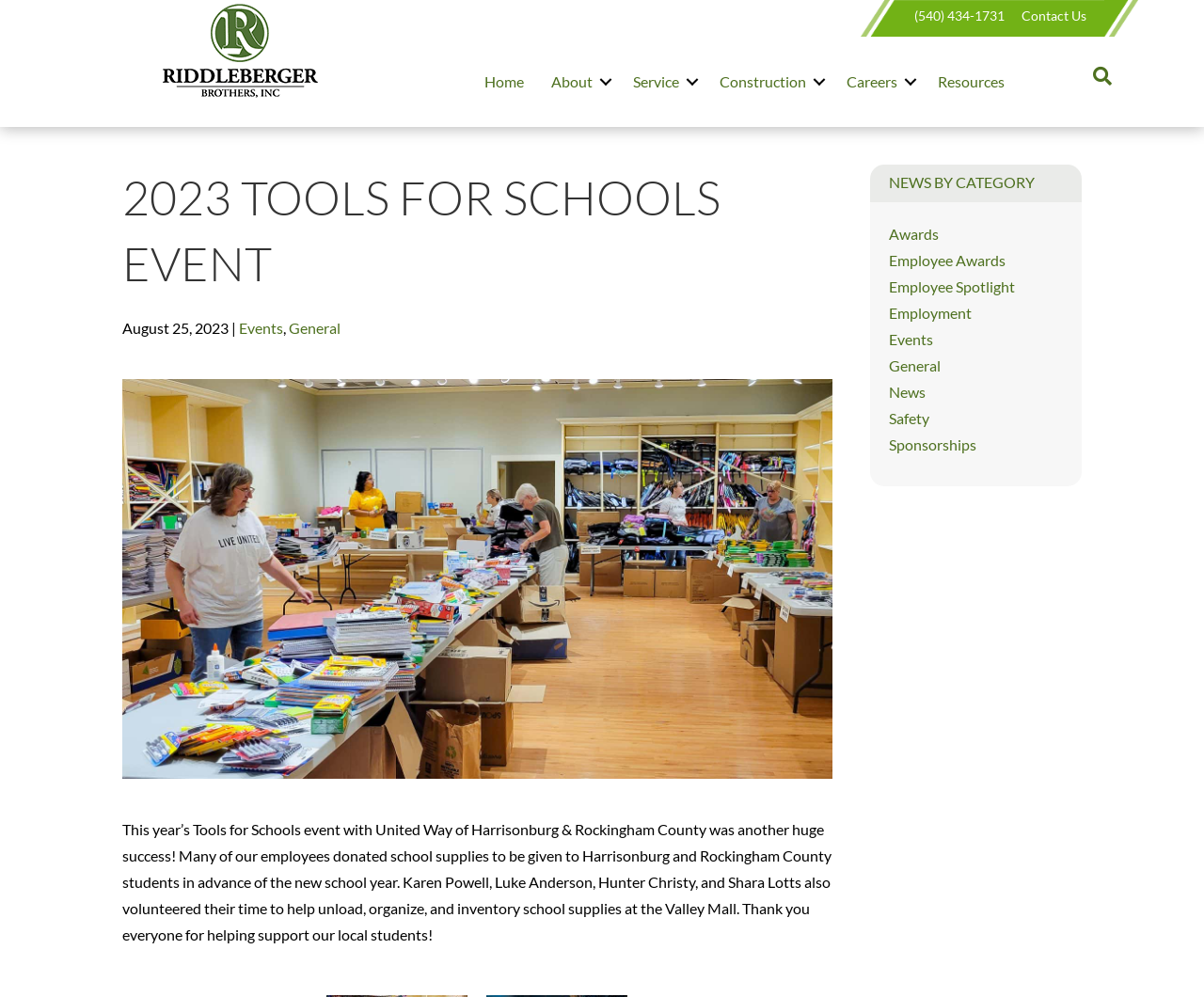Pinpoint the bounding box coordinates of the area that should be clicked to complete the following instruction: "Read about Awards". The coordinates must be given as four float numbers between 0 and 1, i.e., [left, top, right, bottom].

[0.738, 0.225, 0.78, 0.243]